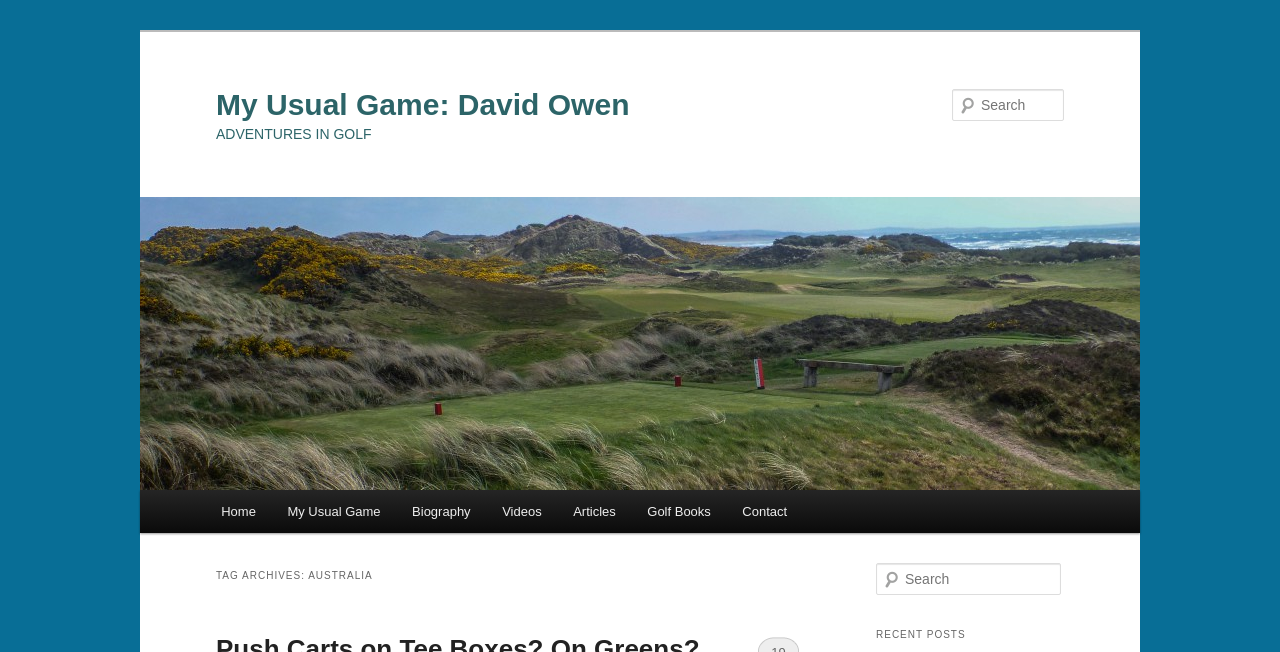Show the bounding box coordinates of the element that should be clicked to complete the task: "Click the MENU button".

None